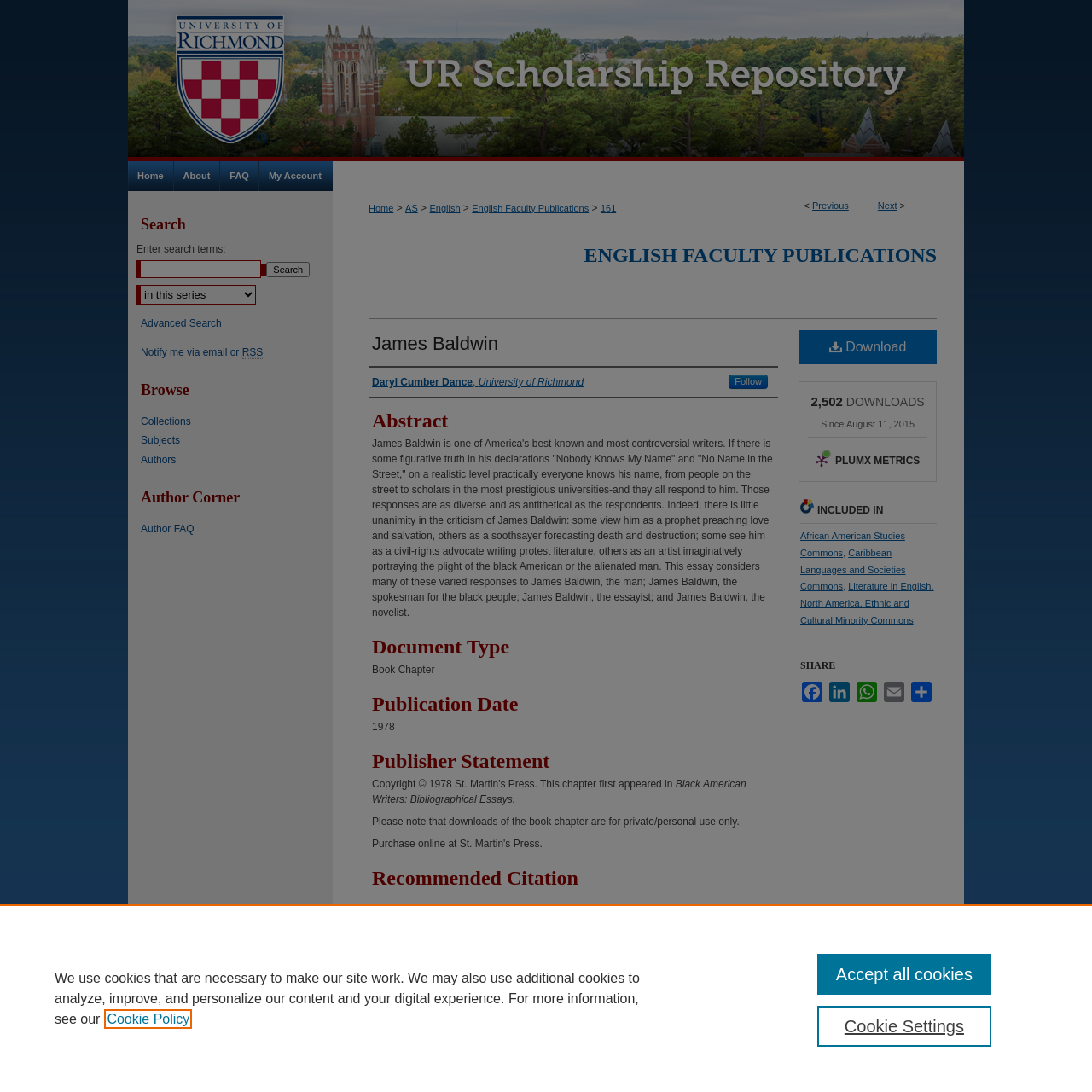Specify the bounding box coordinates of the area to click in order to execute this command: 'Download the book chapter'. The coordinates should consist of four float numbers ranging from 0 to 1, and should be formatted as [left, top, right, bottom].

[0.731, 0.302, 0.858, 0.334]